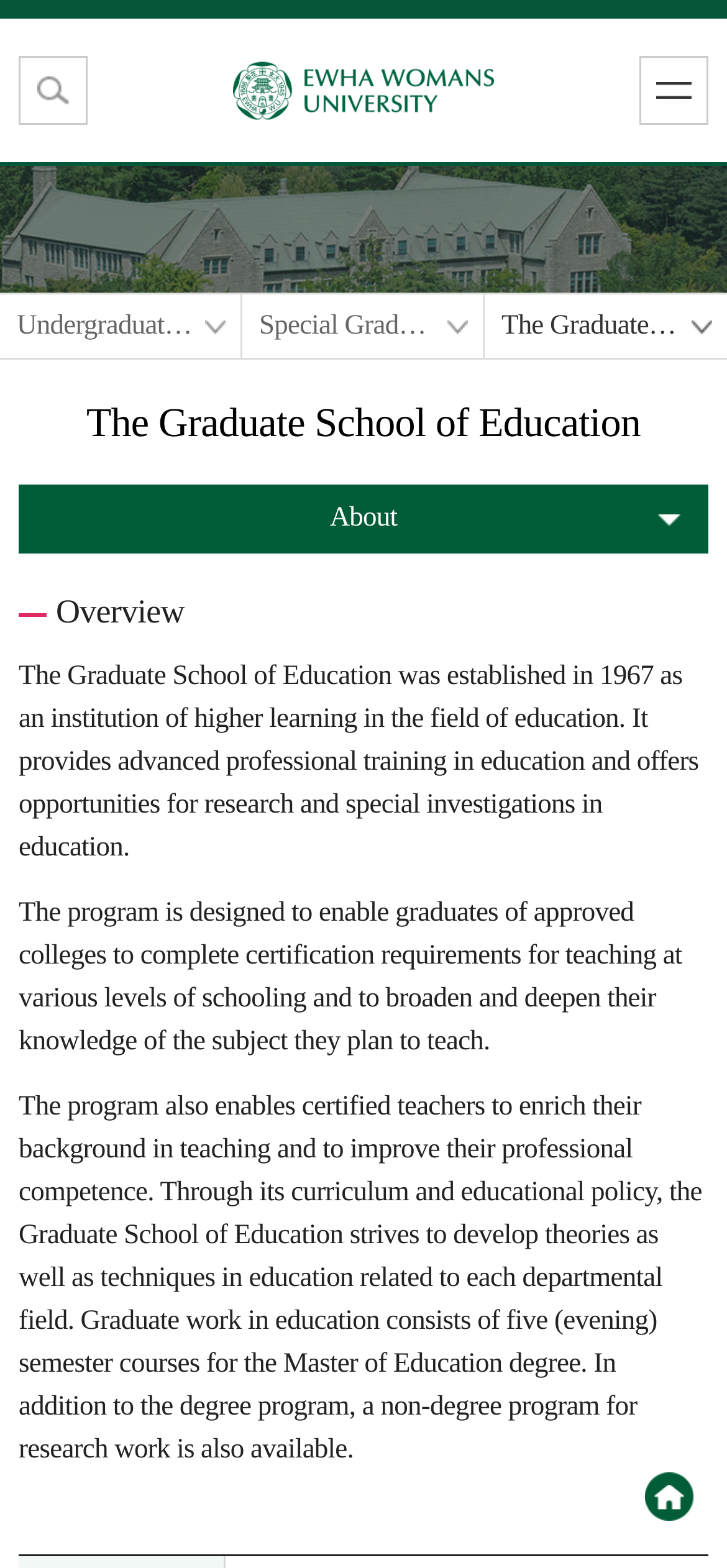Indicate the bounding box coordinates of the clickable region to achieve the following instruction: "open mobile menu."

[0.879, 0.036, 0.974, 0.08]